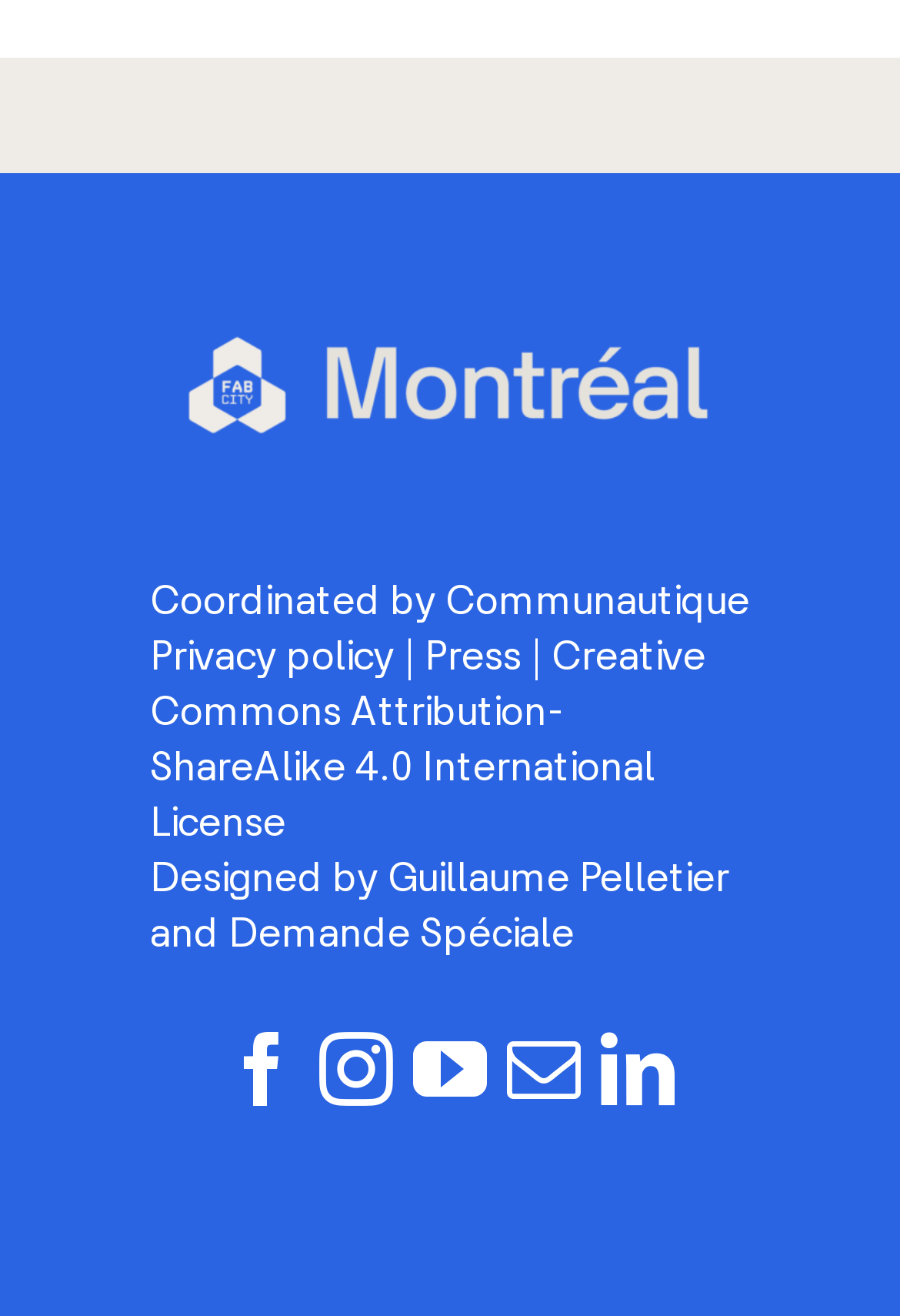Please provide a brief answer to the question using only one word or phrase: 
How many social media links are there?

5